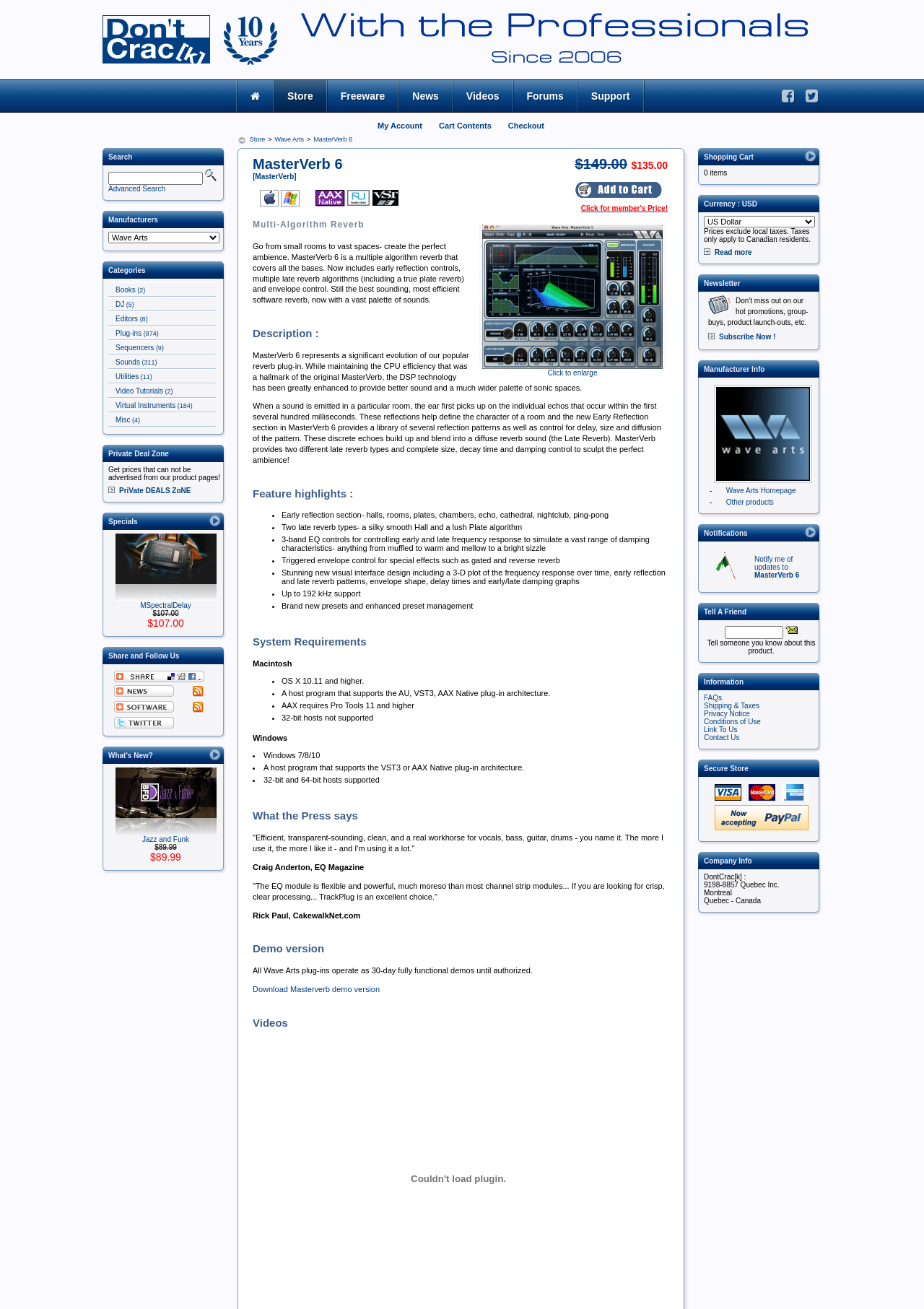Detail the various sections and features present on the webpage.

The webpage is an online store for audio plugins software, specifically showcasing Wave Arts' MasterVerb 6 product. At the top, there is a navigation bar with links to the store, freeware, news, videos, forums, and support. On the right side of the navigation bar, there are links to "My Account", "Cart Contents", and "Checkout". 

Below the navigation bar, there is a search bar with an input field and a "Search" button, accompanied by an "Advanced Search" link. 

To the left of the search bar, there is a section displaying the manufacturer's information, which is Wave Arts. Below this section, there is a categories list with various software types, including books, DJ software, editors software, plug-ins software, sequencers software, sounds software, utilities software, video tutorials software, virtual instruments software, and miscellaneous software. Each category has a corresponding number of items in parentheses.

The page also features a logo of DontCrack, the ultimate audio plugins software store, at the top left corner, and a smaller "dontcrack" image below the navigation bar. There are several icons and images scattered throughout the page, including a shopping cart icon, a search icon, and images representing each software category.